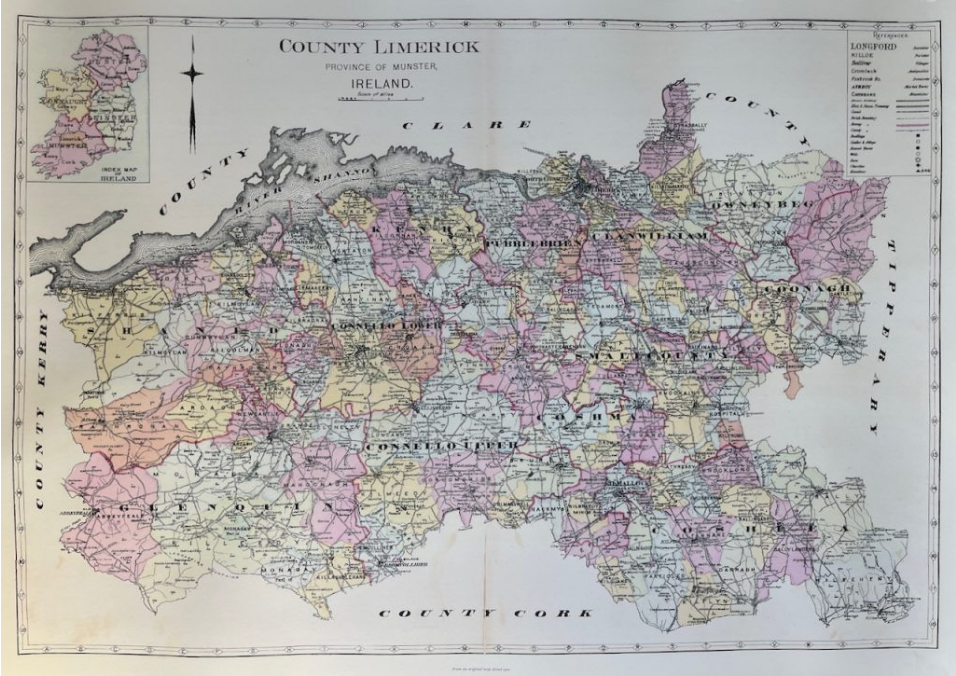Offer a detailed narrative of the scene depicted in the image.

This detailed map showcases County Limerick, a region in the province of Munster, Ireland. The map is rich in color, featuring various shades to delineate different areas within the county. Each section highlights towns, villages, and geographical features, providing a clear visual representation of the county's layout. 

In the top-left corner, a smaller map indicates the surrounding counties, emphasizing Limerick's location within Ireland. The title prominently displayed at the top reads "County Limerick," and the map serves not only as a navigational tool but also as a historical document, reflecting the cartographic style of the era. The margins contain geographic details and legends that contribute to the overall context and usability of the map. This depiction of County Limerick offers viewers a window into its rich geographical history.